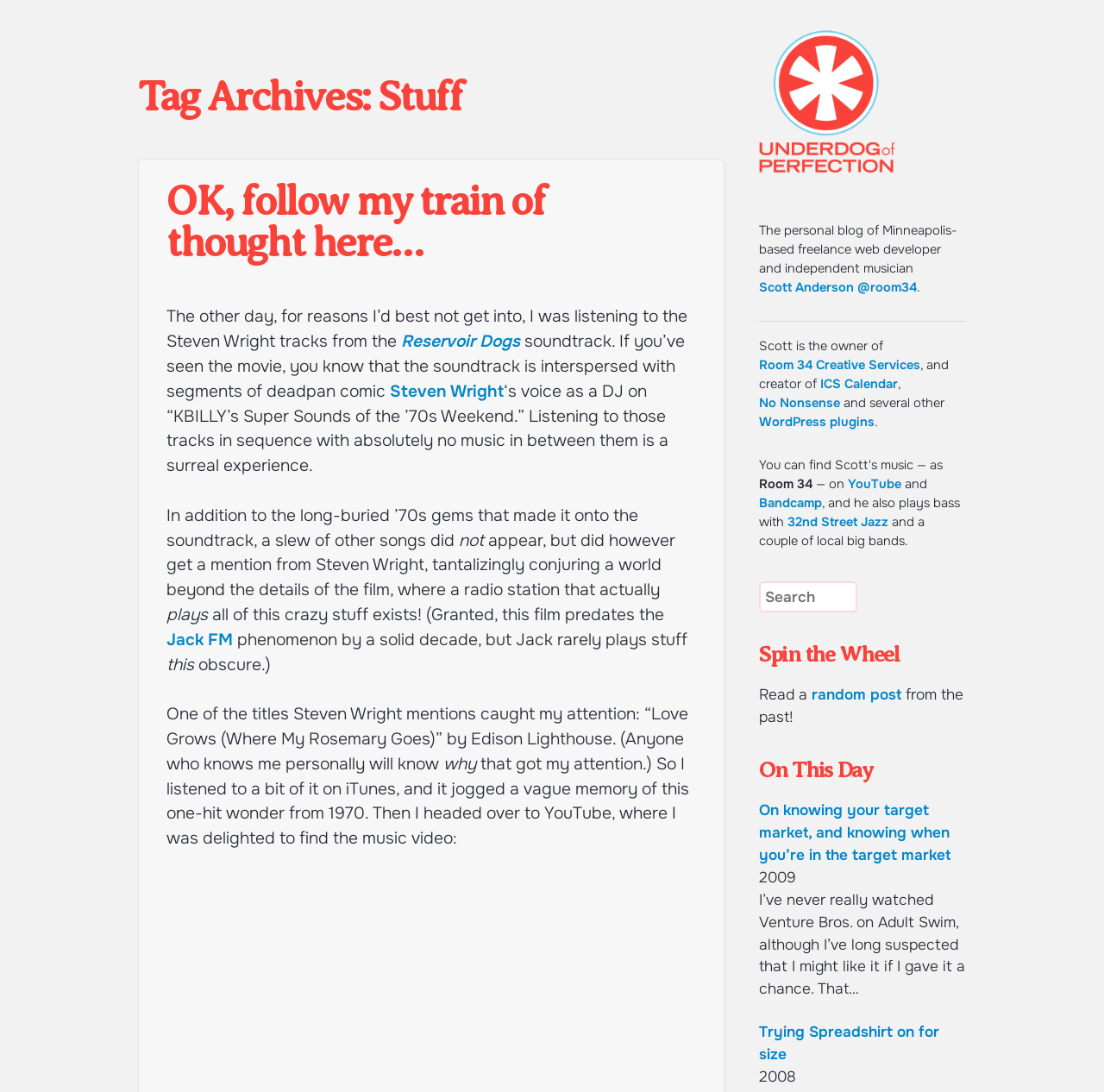Please locate the bounding box coordinates of the region I need to click to follow this instruction: "Visit SPEEDO SILICONE SWIMMING CAP page".

None